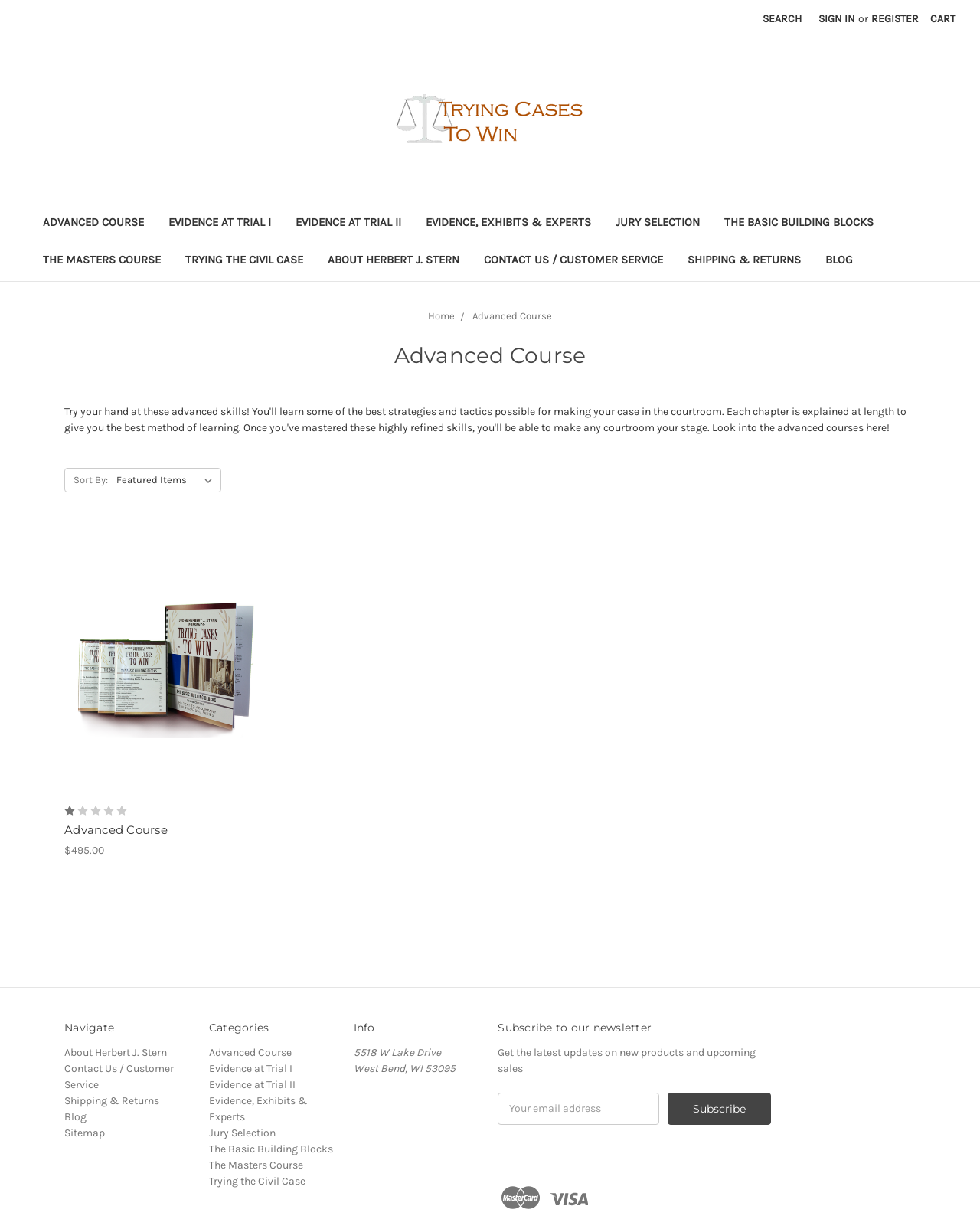Please indicate the bounding box coordinates for the clickable area to complete the following task: "go to Bridge Bidding". The coordinates should be specified as four float numbers between 0 and 1, i.e., [left, top, right, bottom].

None